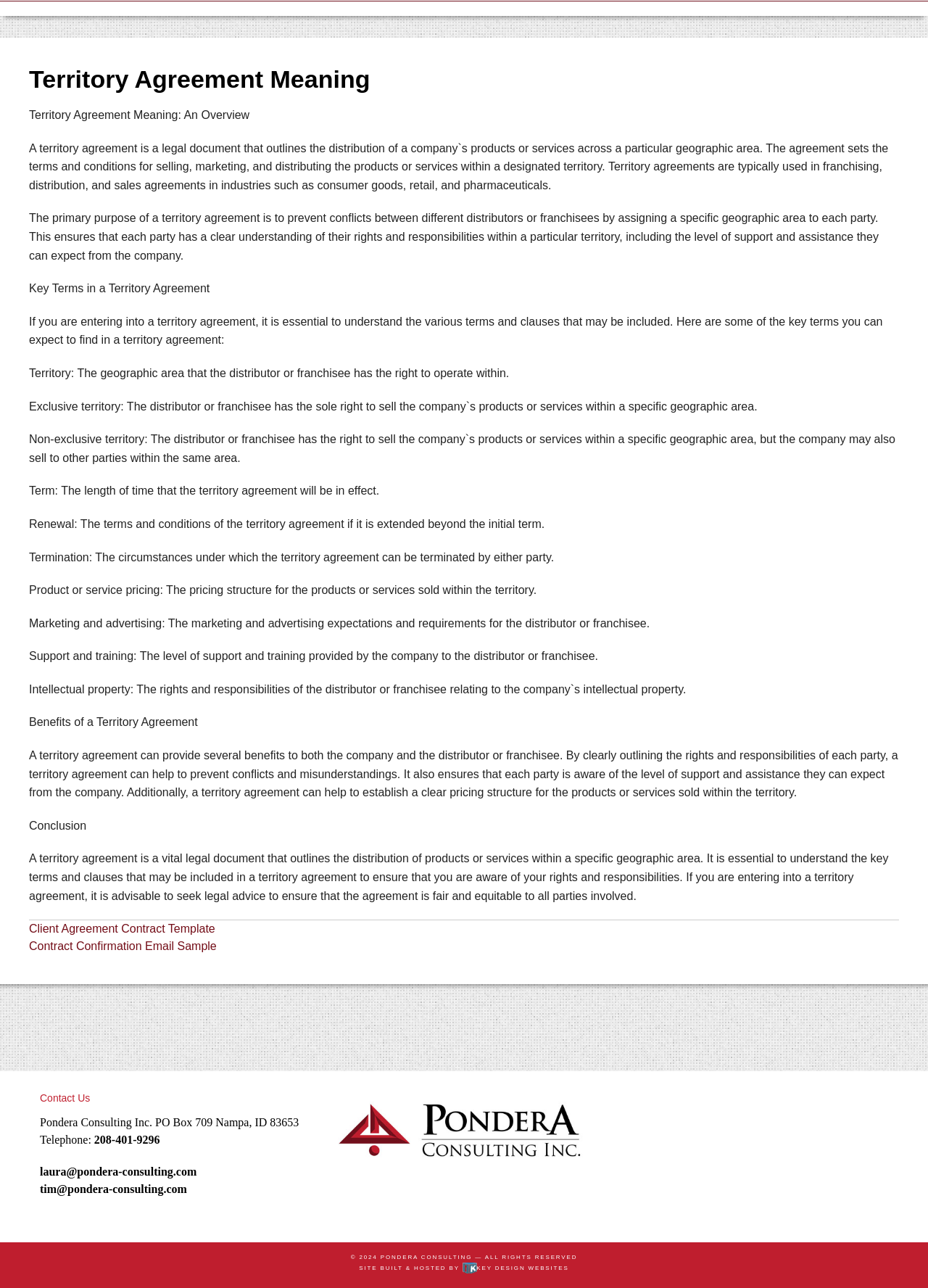Determine the bounding box coordinates for the UI element described. Format the coordinates as (top-left x, top-left y, bottom-right x, bottom-right y) and ensure all values are between 0 and 1. Element description: tim@pondera-consulting.com

[0.043, 0.919, 0.201, 0.928]